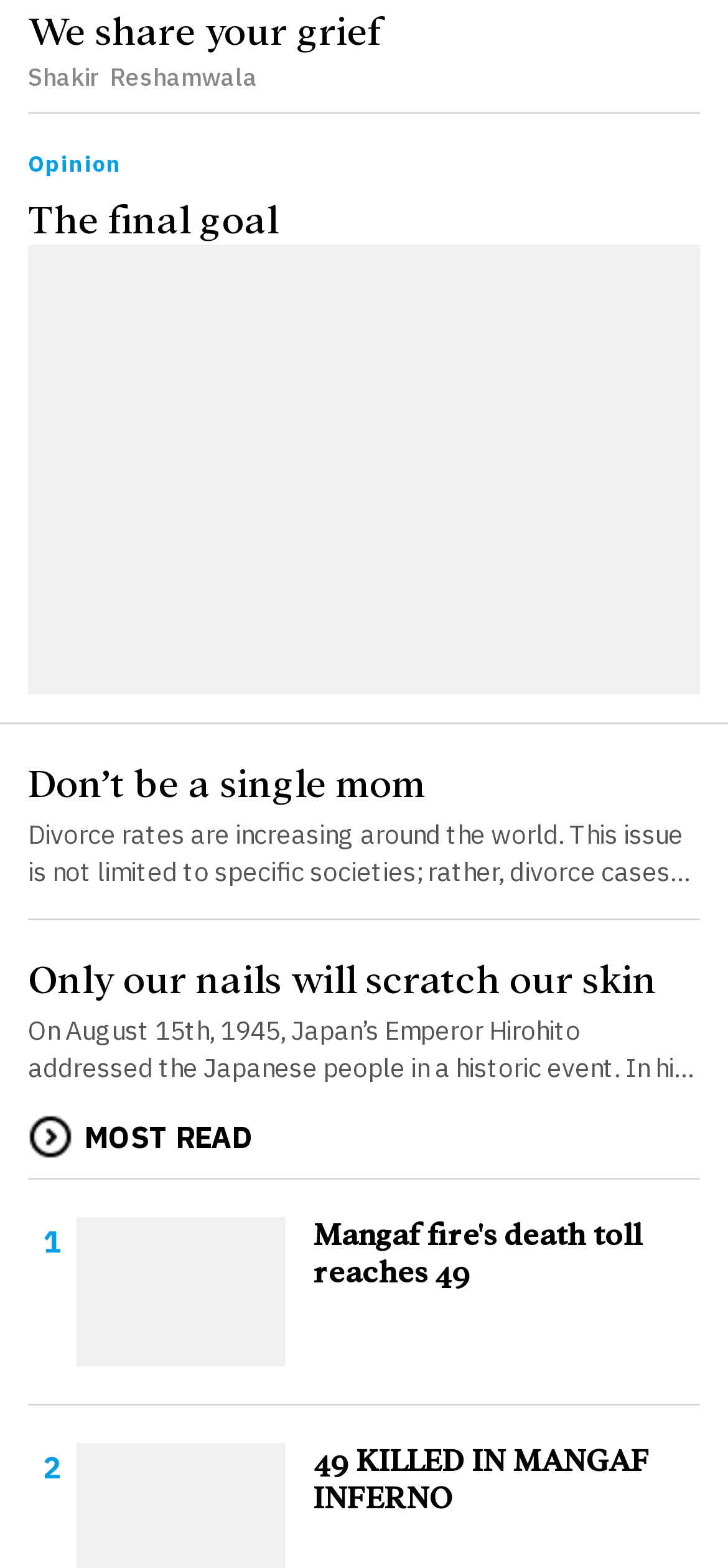Provide the bounding box coordinates for the specified HTML element described in this description: "49 KILLED IN MANGAF INFERNO". The coordinates should be four float numbers ranging from 0 to 1, in the format [left, top, right, bottom].

[0.392, 0.92, 0.962, 0.967]